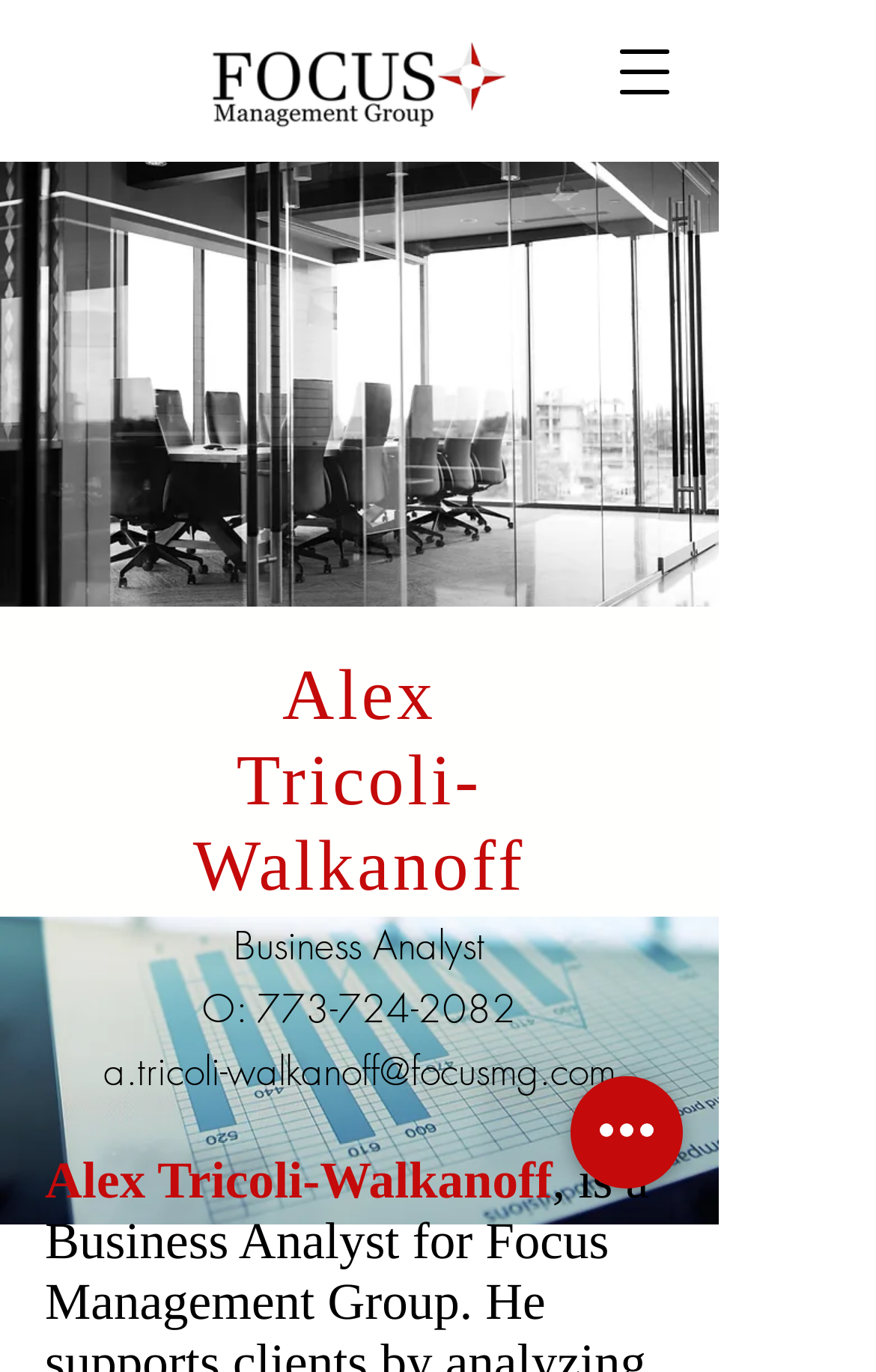Please answer the following question using a single word or phrase: How many buttons are there on the page?

2